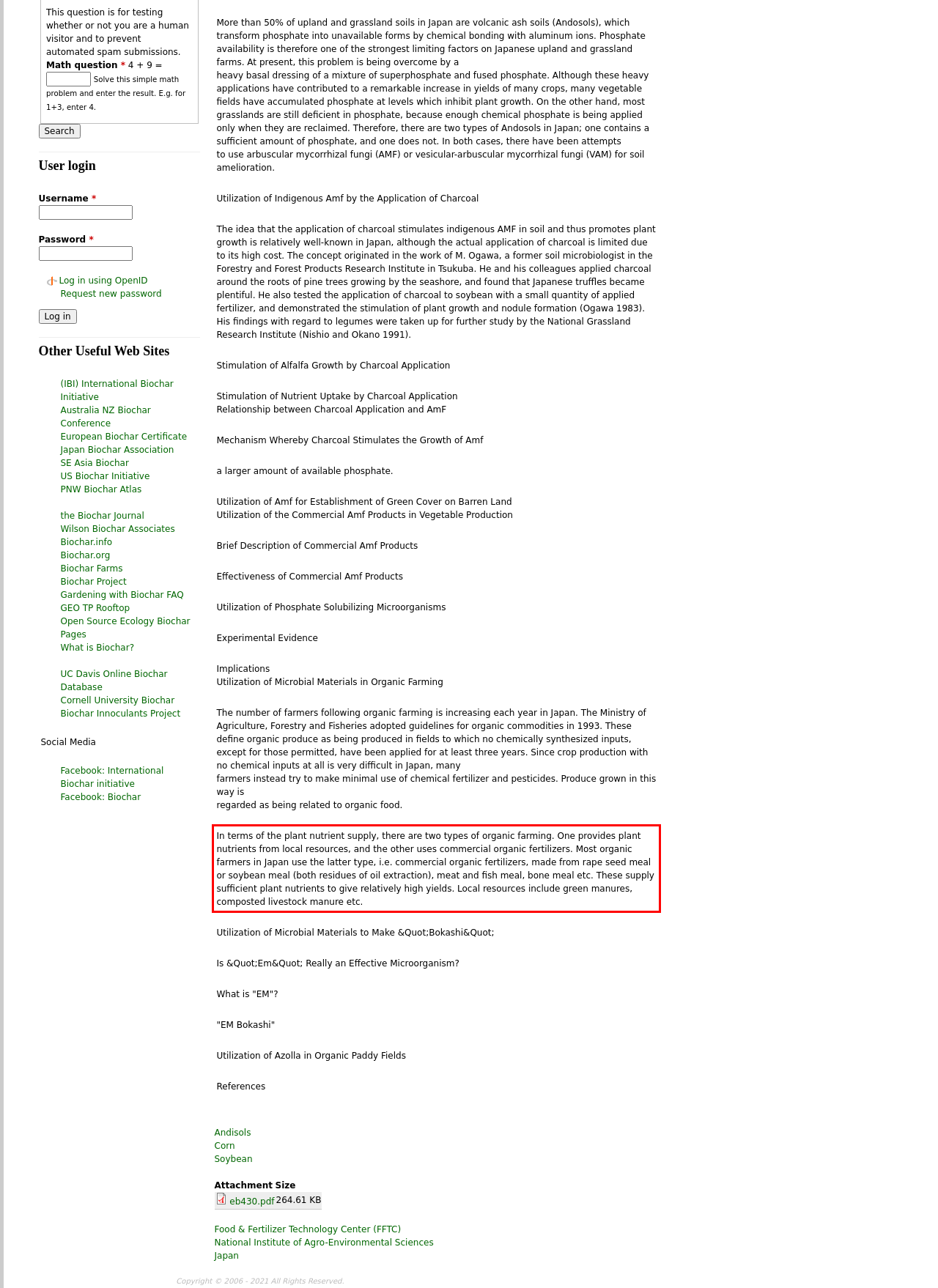You are provided with a screenshot of a webpage that includes a UI element enclosed in a red rectangle. Extract the text content inside this red rectangle.

In terms of the plant nutrient supply, there are two types of organic farming. One provides plant nutrients from local resources, and the other uses commercial organic fertilizers. Most organic farmers in Japan use the latter type, i.e. commercial organic fertilizers, made from rape seed meal or soybean meal (both residues of oil extraction), meat and fish meal, bone meal etc. These supply sufficient plant nutrients to give relatively high yields. Local resources include green manures, composted livestock manure etc.